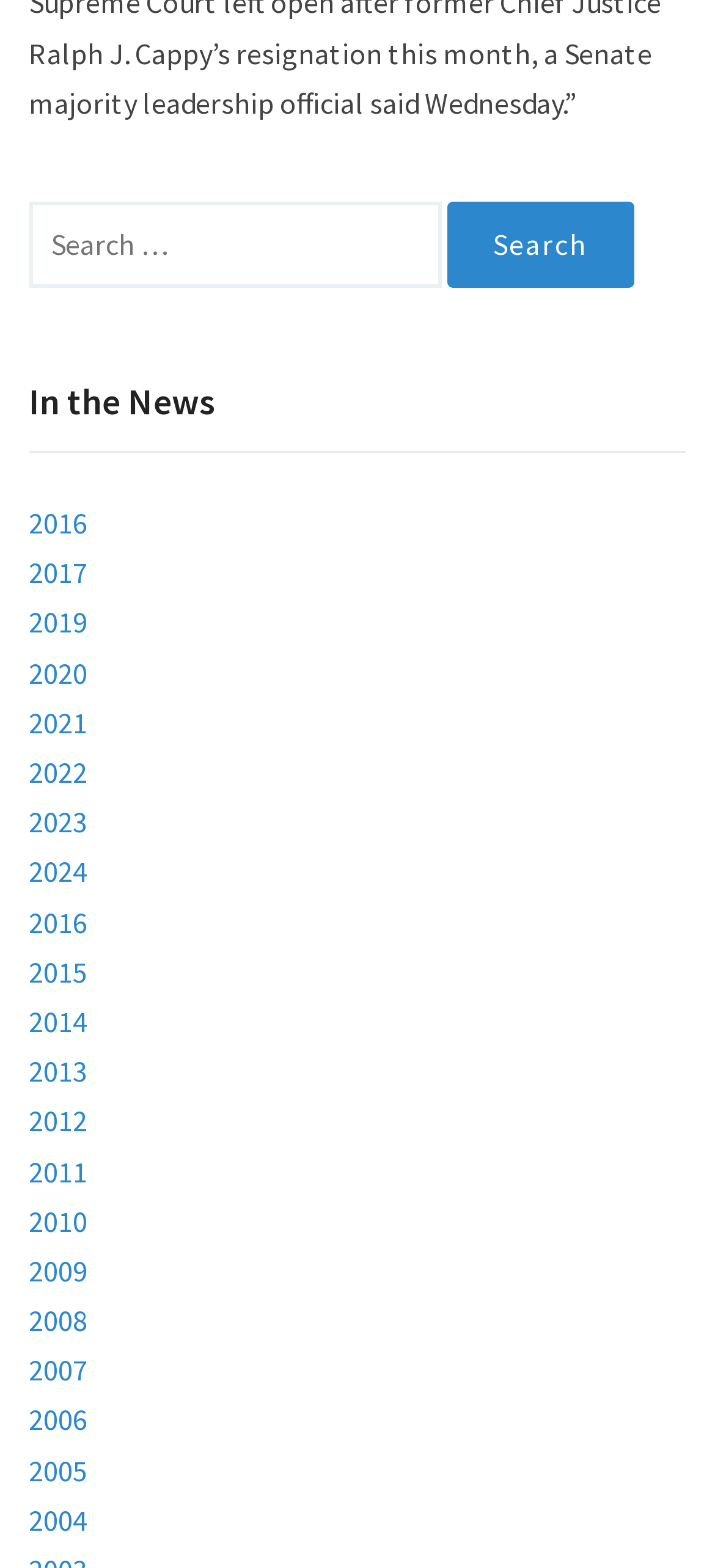What is the label of the text input field?
Refer to the image and give a detailed answer to the query.

The text input field has a label 'Search for:' which is a StaticText element with bounding box coordinates [0.037, 0.131, 0.155, 0.186]. This label is positioned above the text input field.